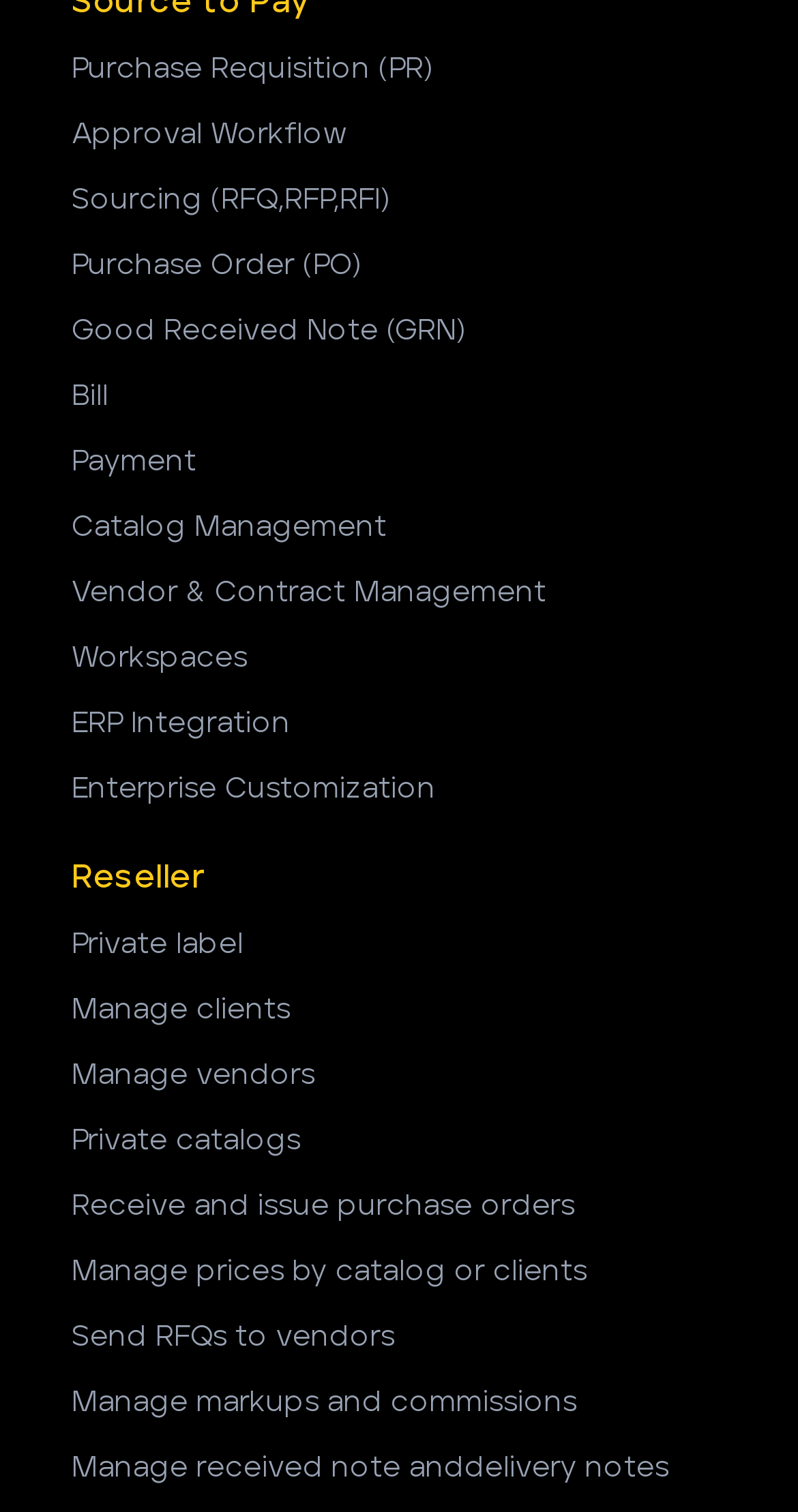What is the purpose of the webpage?
Please answer the question as detailed as possible based on the image.

Based on the links and headings on the webpage, it appears that the webpage is related to procurement management, allowing users to manage various aspects of procurement such as purchase orders, invoices, and vendor management.